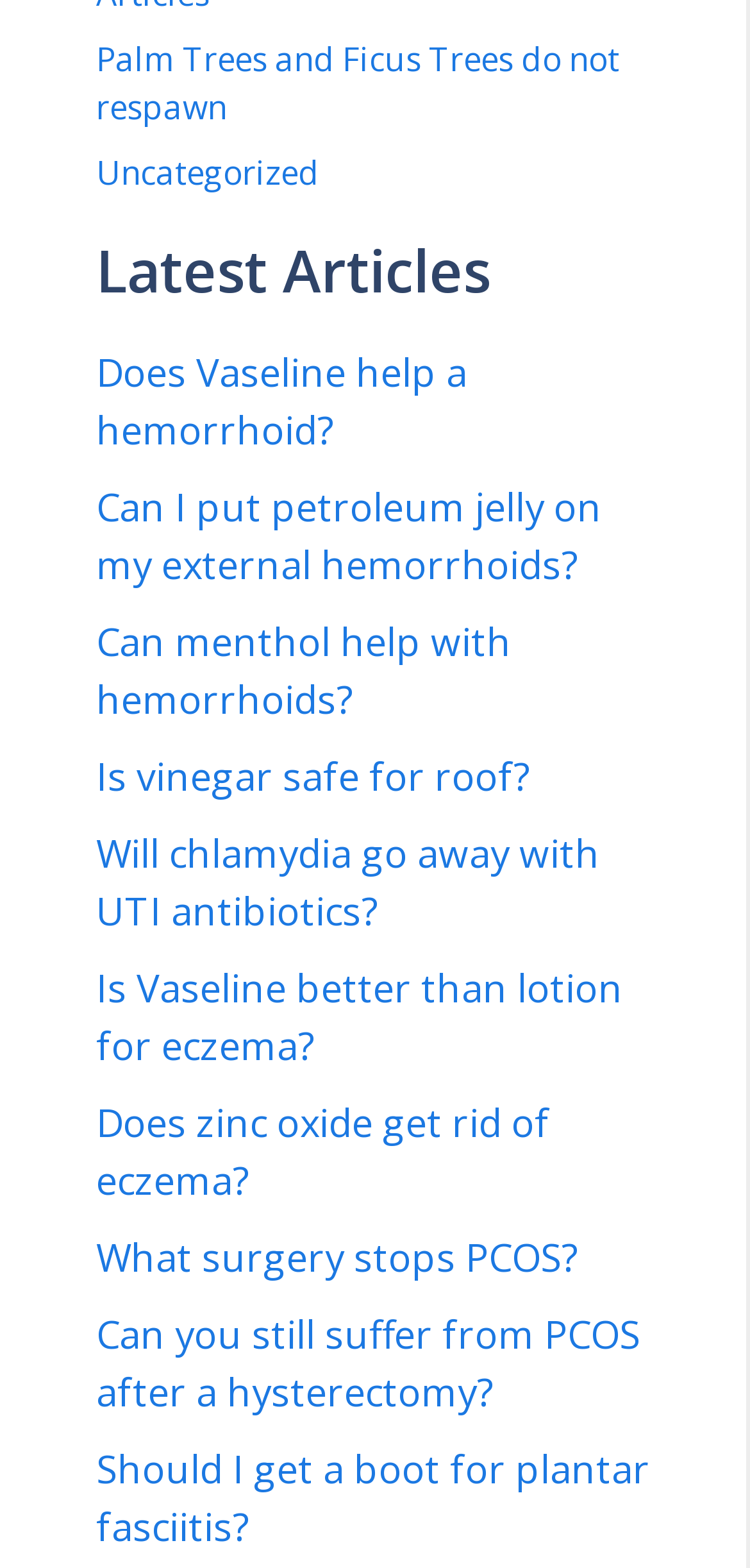Extract the bounding box coordinates of the UI element described: "What surgery stops PCOS?". Provide the coordinates in the format [left, top, right, bottom] with values ranging from 0 to 1.

[0.128, 0.785, 0.769, 0.818]